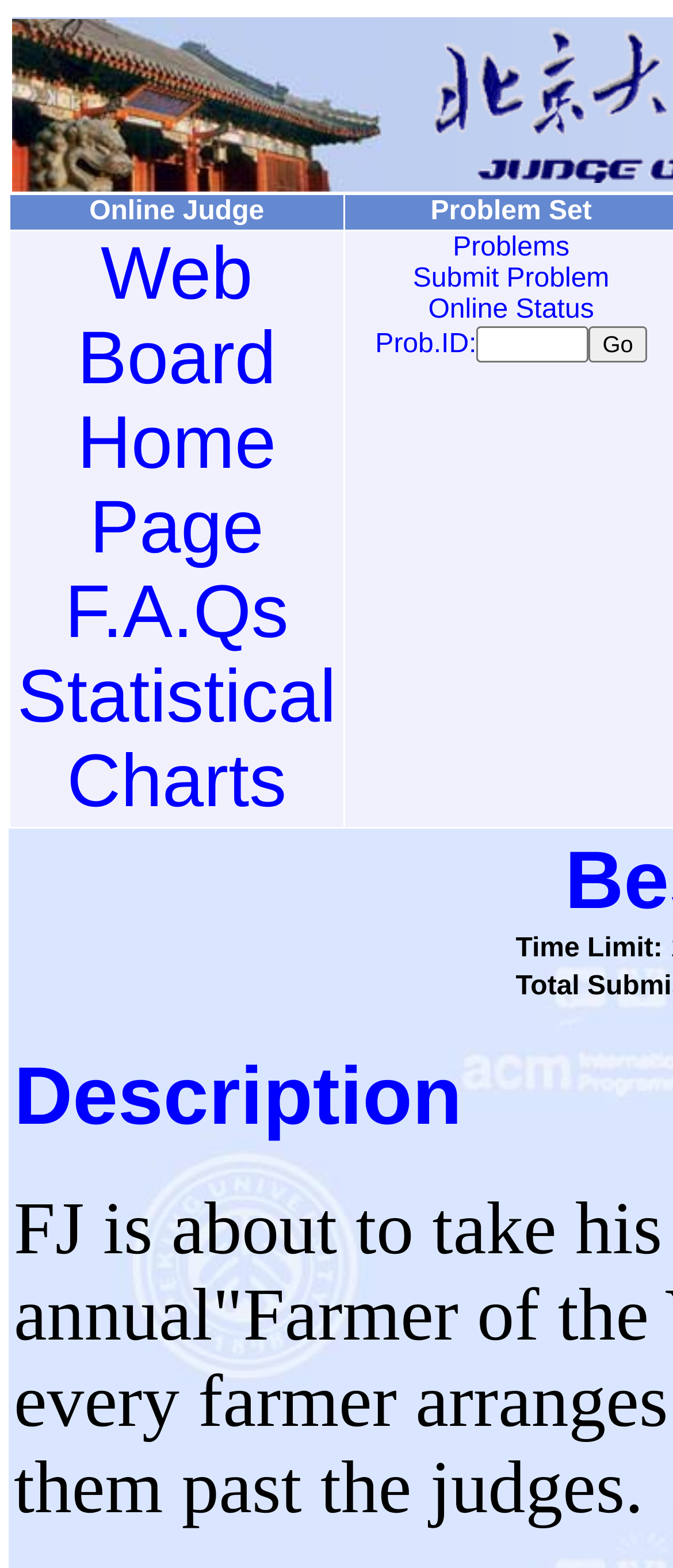Determine the bounding box coordinates of the region I should click to achieve the following instruction: "Click the 'Web Board' link". Ensure the bounding box coordinates are four float numbers between 0 and 1, i.e., [left, top, right, bottom].

[0.115, 0.149, 0.41, 0.255]